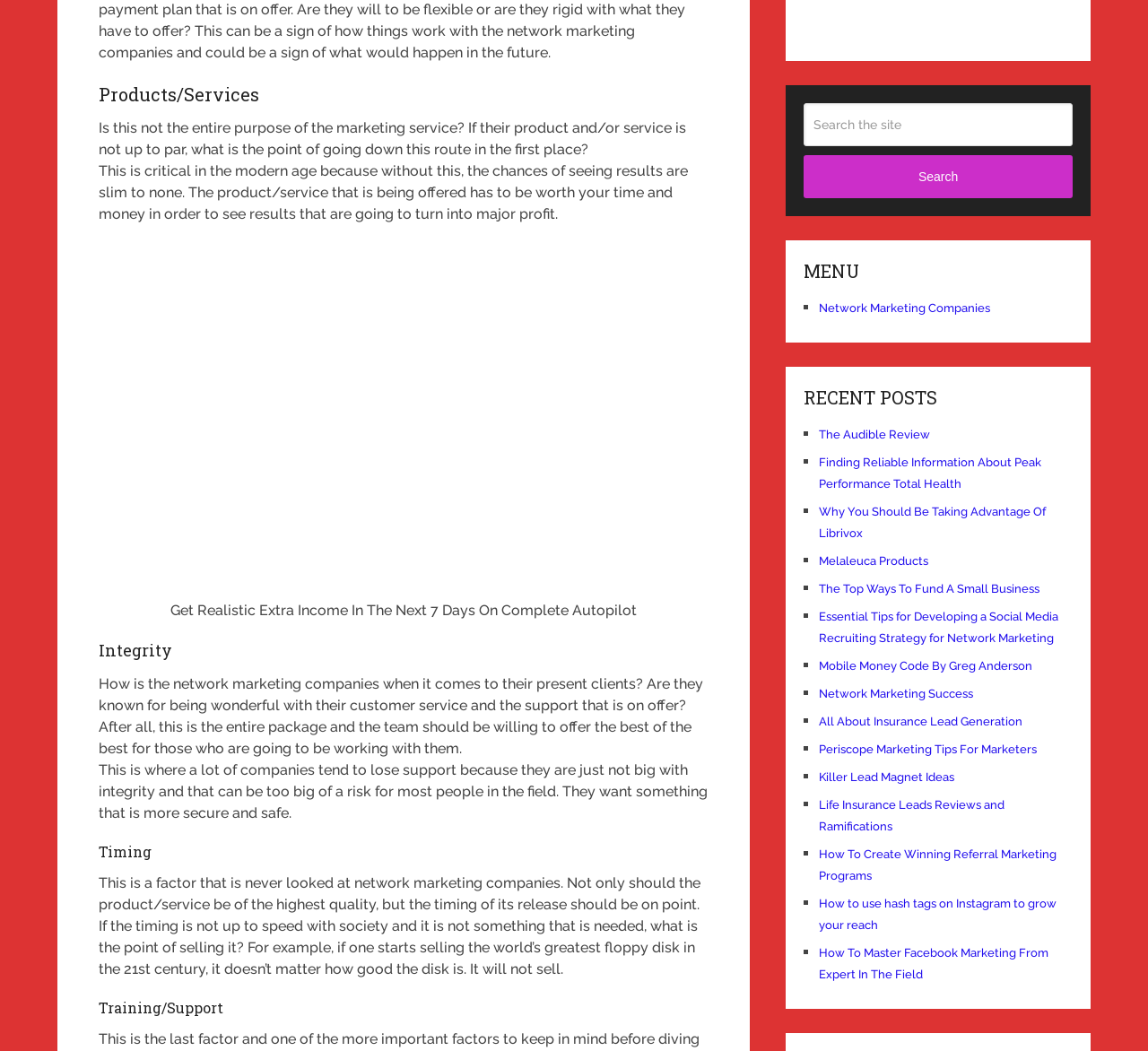What is the purpose of the 'Search the site' textbox?
Please analyze the image and answer the question with as much detail as possible.

The 'Search the site' textbox is located in the top-right corner of the webpage, accompanied by a 'Search' button. Its purpose is to allow users to search for specific content within the website, making it easier to find relevant information.